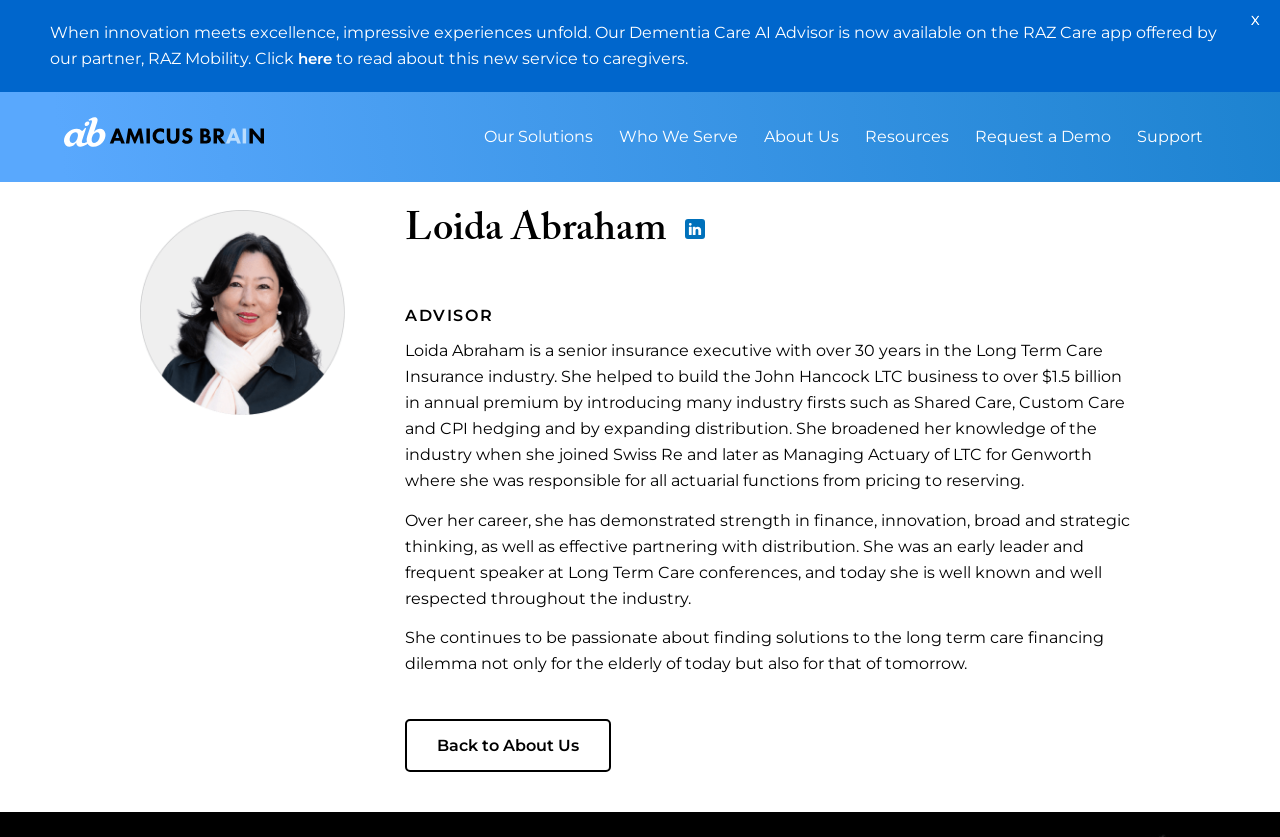Find the bounding box coordinates for the HTML element specified by: "here".

[0.233, 0.059, 0.259, 0.081]